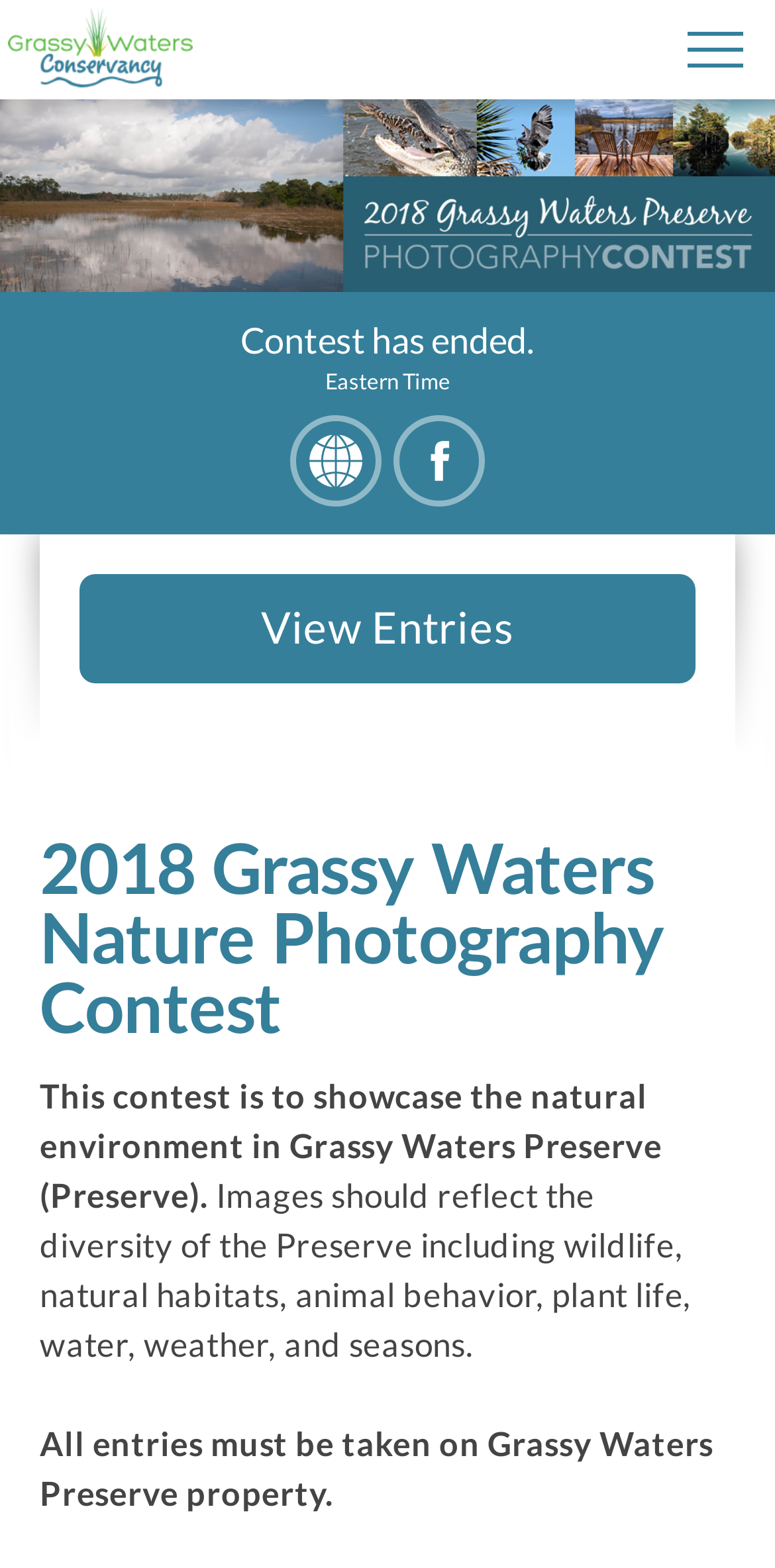What is the main heading displayed on the webpage? Please provide the text.

2018 Grassy Waters Nature Photography Contest